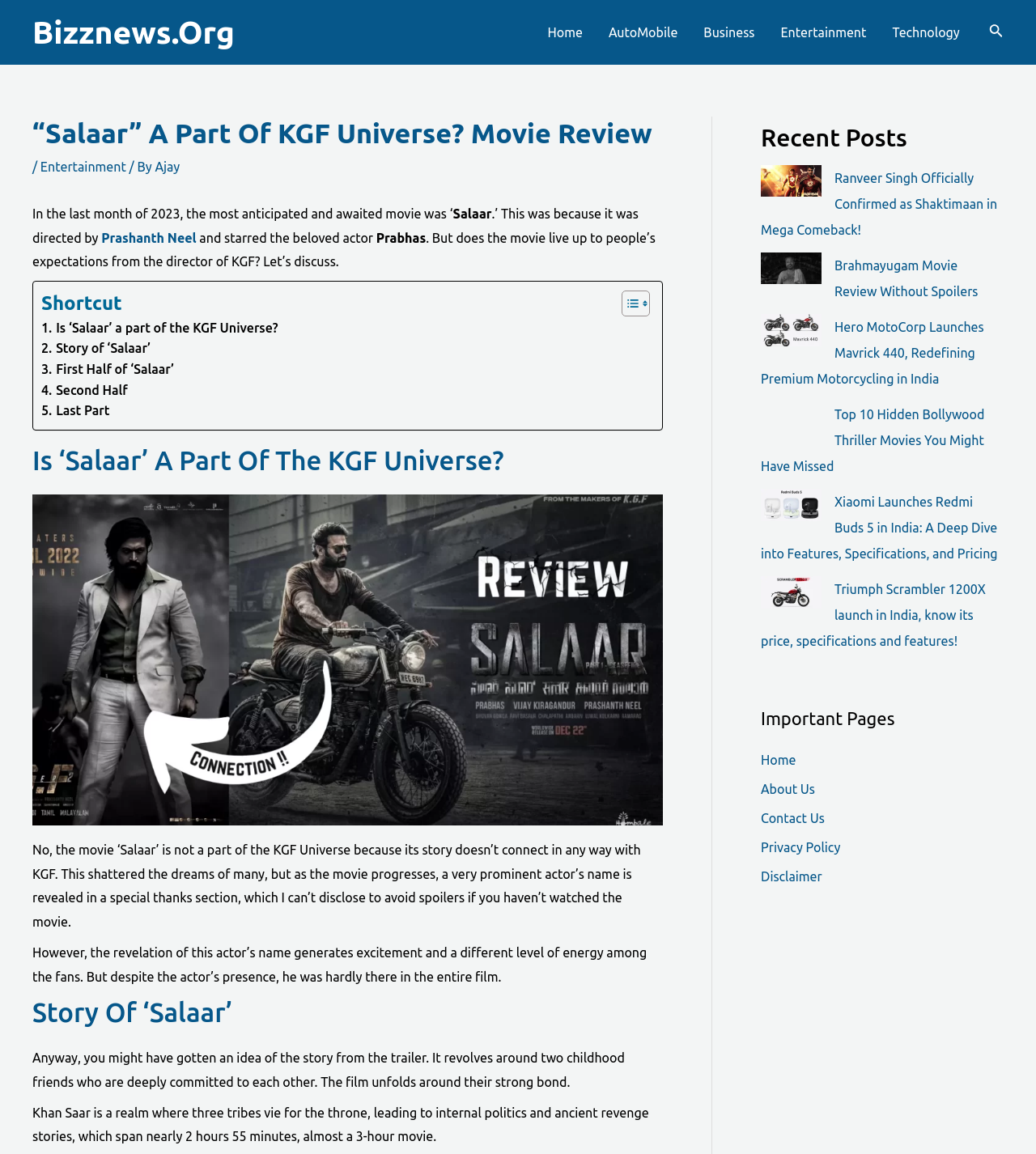Identify the bounding box coordinates of the part that should be clicked to carry out this instruction: "Read the 'Is “Salaar” A Part Of The KGF Universe?' article".

[0.031, 0.384, 0.64, 0.414]